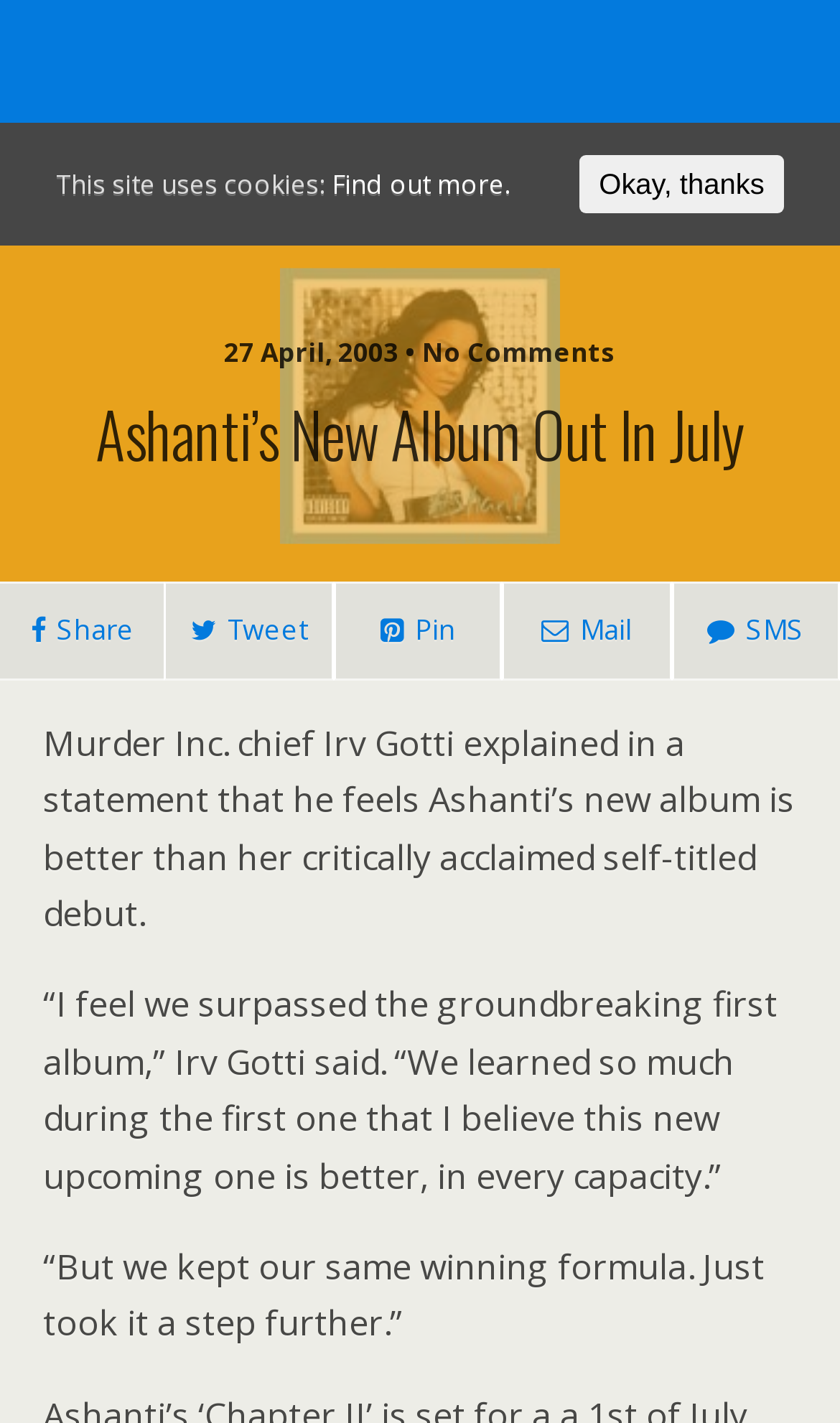Identify the bounding box for the element characterized by the following description: "Tweet".

[0.196, 0.409, 0.397, 0.478]